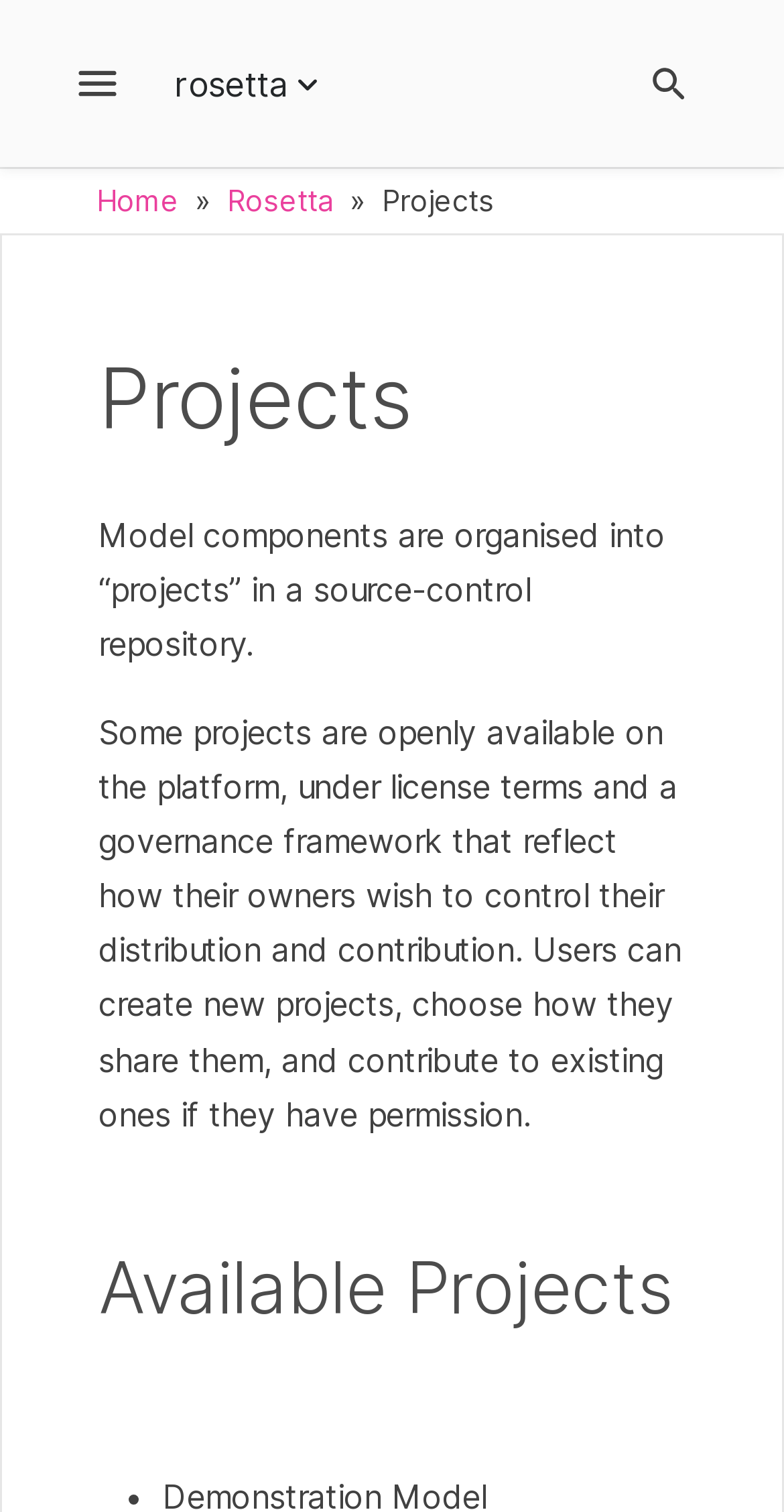Return the bounding box coordinates of the UI element that corresponds to this description: "Rosetta Products". The coordinates must be given as four float numbers in the range of 0 and 1, [left, top, right, bottom].

[0.0, 0.258, 1.0, 0.307]